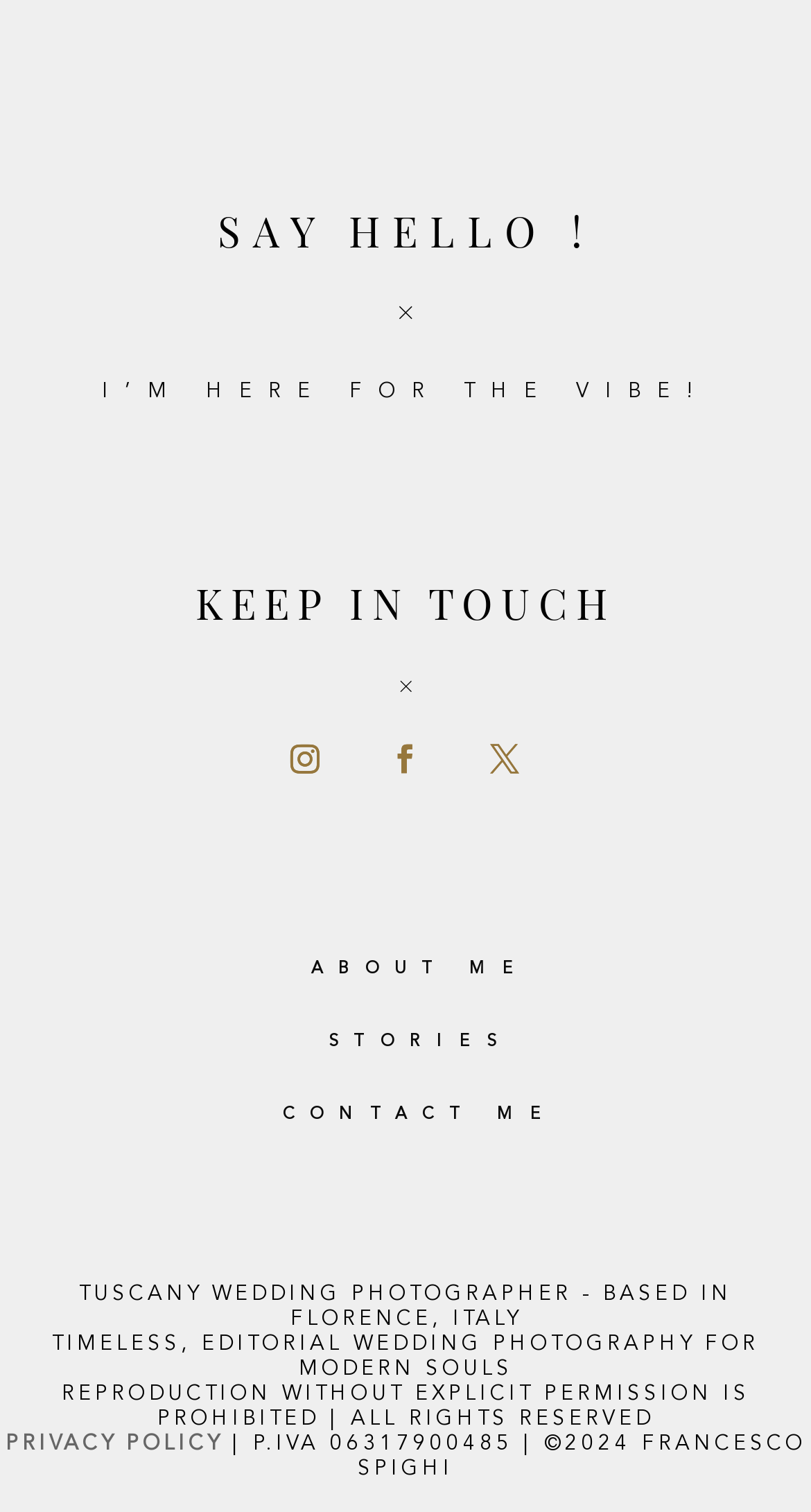Using the provided element description: "About me", determine the bounding box coordinates of the corresponding UI element in the screenshot.

[0.383, 0.636, 0.653, 0.647]